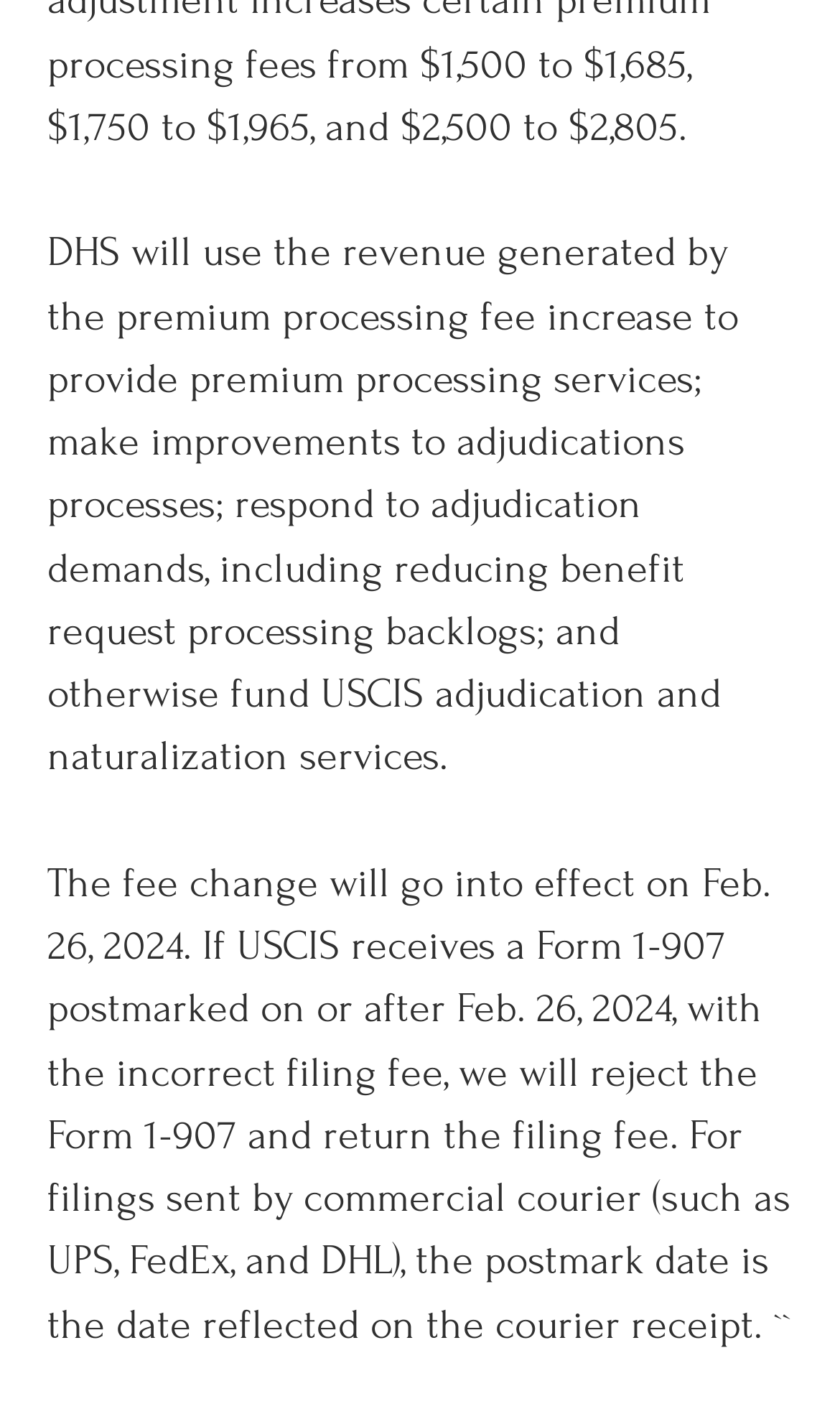Kindly determine the bounding box coordinates for the area that needs to be clicked to execute this instruction: "Click on the Greencard link".

[0.046, 0.365, 0.263, 0.412]